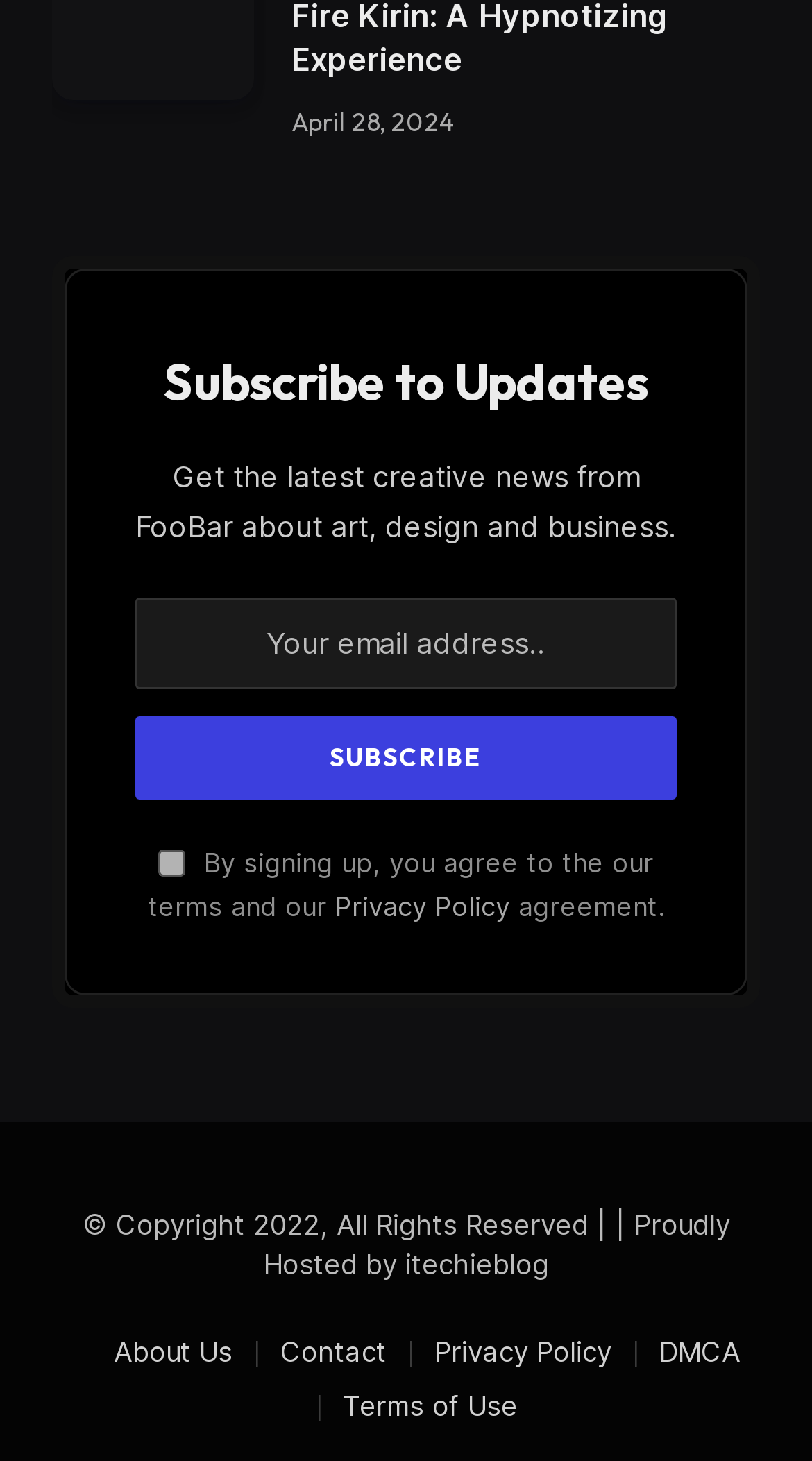Can you specify the bounding box coordinates for the region that should be clicked to fulfill this instruction: "Read Privacy Policy".

[0.413, 0.61, 0.628, 0.632]